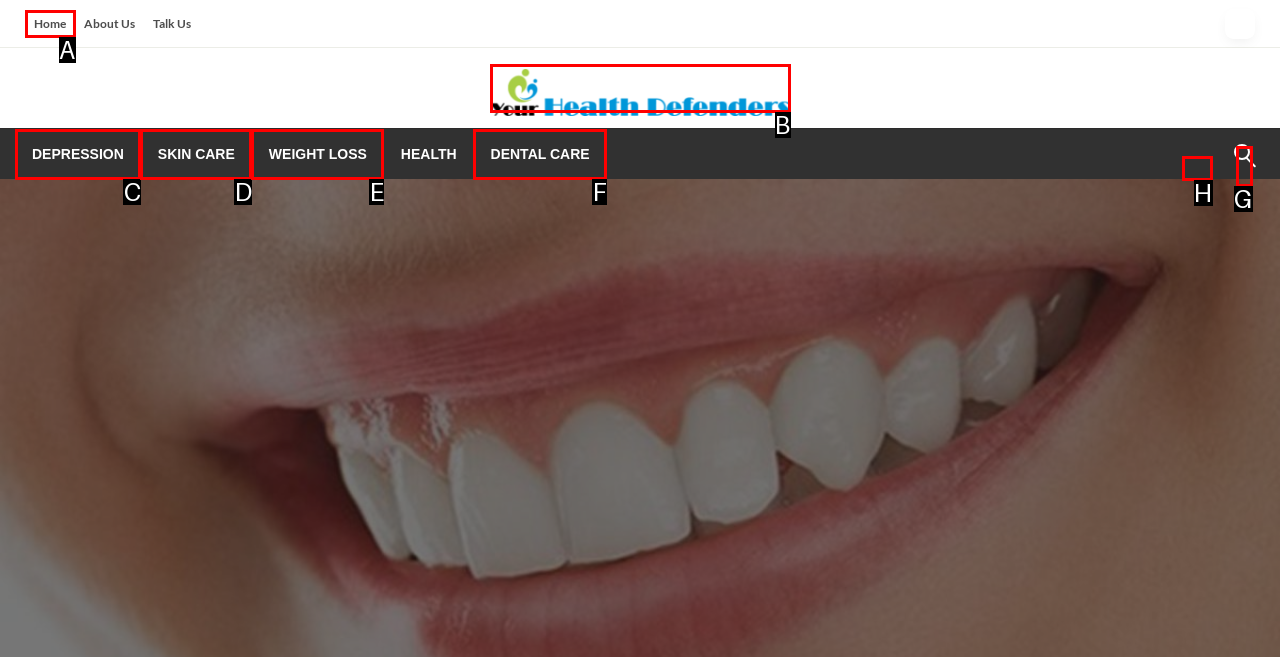Based on the description name="s" placeholder="Search …", identify the most suitable HTML element from the options. Provide your answer as the corresponding letter.

G